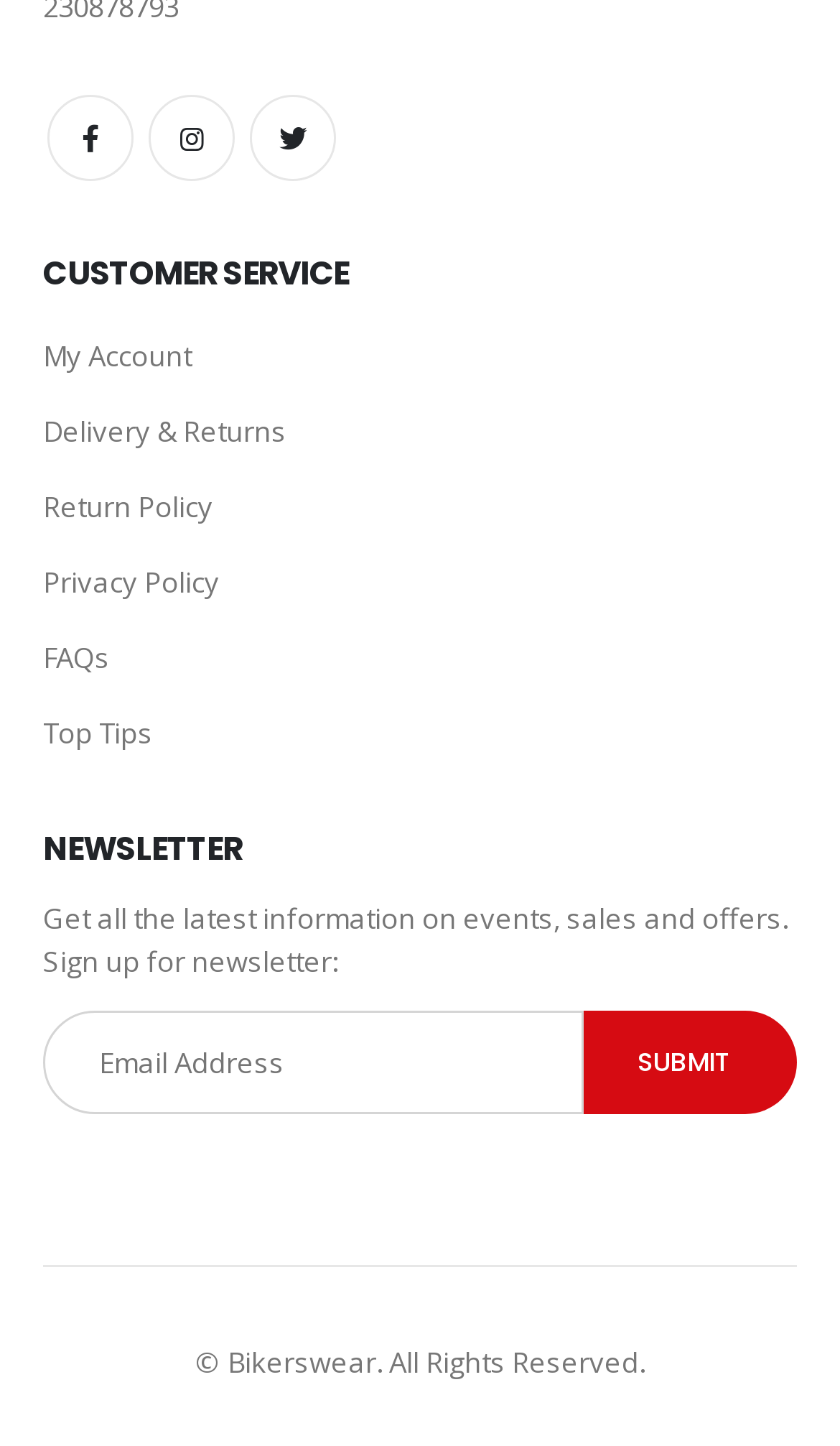Identify the bounding box coordinates for the region of the element that should be clicked to carry out the instruction: "Click the 'Watch Online' link". The bounding box coordinates should be four float numbers between 0 and 1, i.e., [left, top, right, bottom].

None